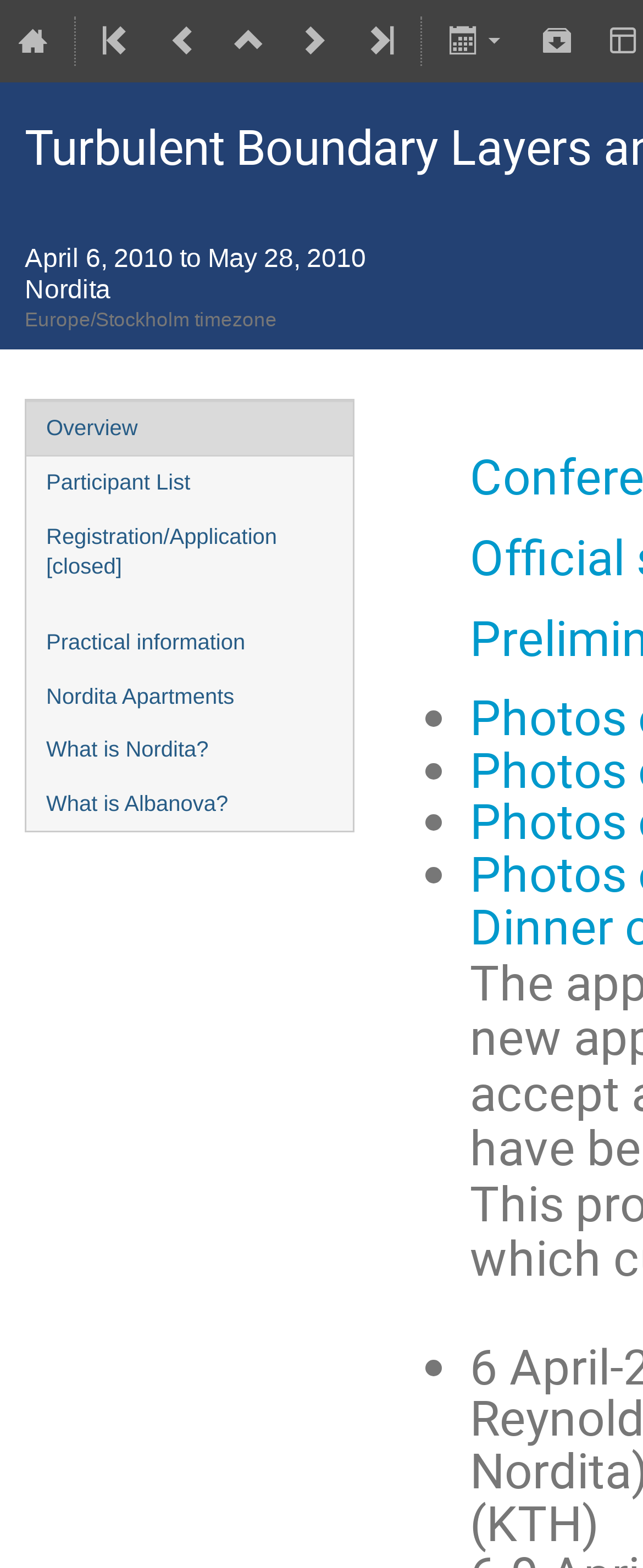Examine the image and give a thorough answer to the following question:
How many links are in the top navigation bar?

I counted the number of link elements in the top navigation bar, which are '', '', 'K', '', 'L', '', and 'd'.